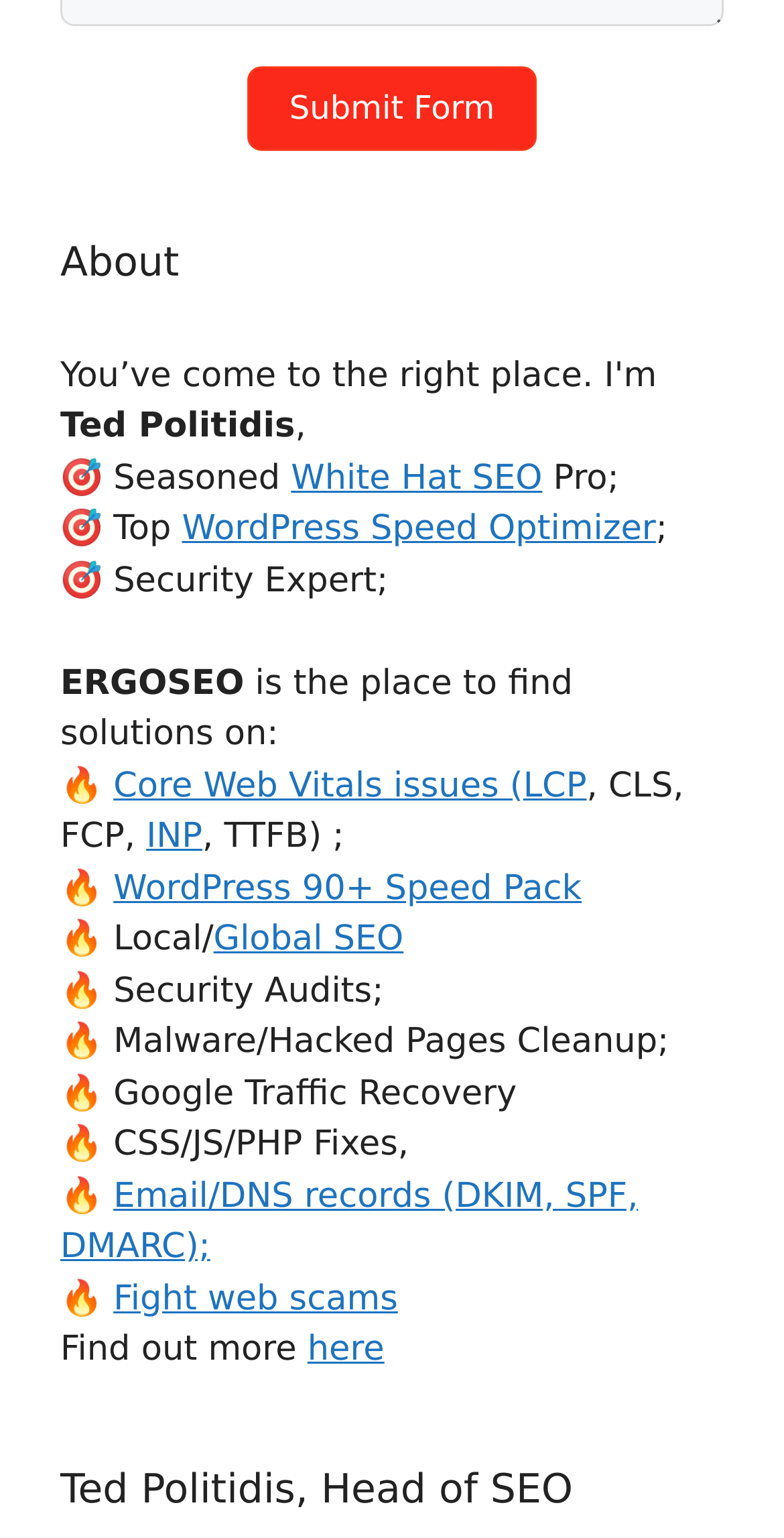Bounding box coordinates are specified in the format (top-left x, top-left y, bottom-right x, bottom-right y). All values are floating point numbers bounded between 0 and 1. Please provide the bounding box coordinate of the region this sentence describes: Core Web Vitals issues (

[0.145, 0.511, 0.667, 0.537]